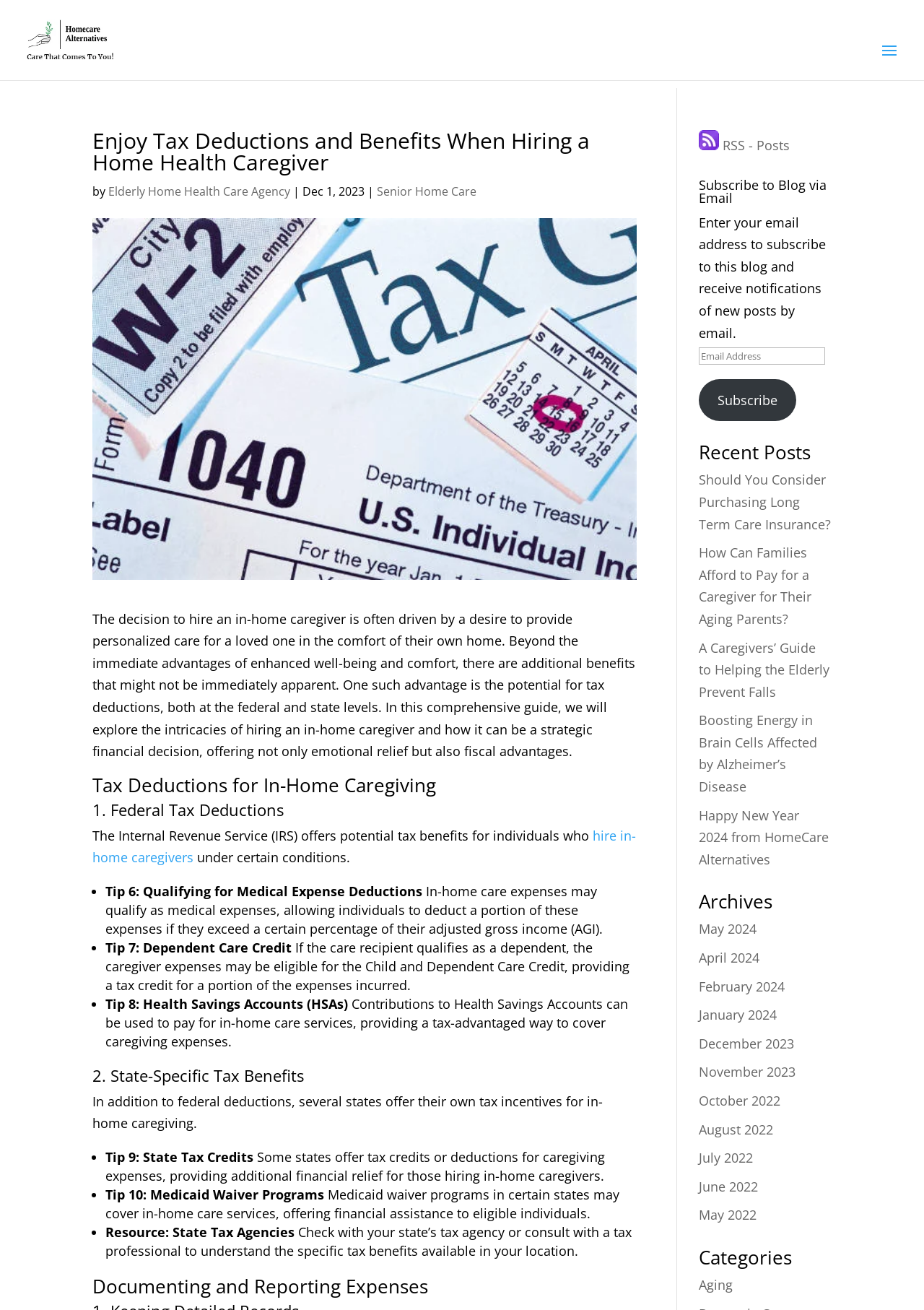Summarize the contents and layout of the webpage in detail.

This webpage is about Homecare Alternatives, a company that provides in-home caregiving services. At the top of the page, there is a navigation menu with a "Skip to content" link and a "Menu" button that expands to reveal a dropdown menu. The menu contains a heading that reads "Enjoy Tax Deductions and Benefits When Hiring a Home Health Caregiver" and is accompanied by an image of a private home care professional.

Below the navigation menu, there is a section that displays the title of the webpage, "Enjoy Tax Deductions and Benefits When Hiring a Home Health Caregiver," along with the name of the author, "Elderly Home Health Care Agency," and the date of publication, "Dec 1, 2023." This section also contains a link to "Senior Home Care."

The main content of the webpage is divided into sections, each with its own heading. The first section explains the benefits of hiring an in-home caregiver, including tax deductions and emotional relief. The second section, "Tax Deductions for In-Home Caregiving," provides detailed information on federal tax deductions, including tips on qualifying for medical expense deductions, dependent care credit, and health savings accounts.

The third section, "2. State-Specific Tax Benefits," discusses state-specific tax incentives for in-home caregiving, including tax credits, Medicaid waiver programs, and resources for understanding state tax agencies. The fourth section, "Documenting and Reporting Expenses," provides information on how to document and report expenses for tax purposes.

On the right side of the page, there are several sections, including "Subscribe to Blog via Email," "Recent Posts," "Archives," and "Categories." The "Subscribe to Blog via Email" section allows users to enter their email address to receive notifications of new posts. The "Recent Posts" section displays links to recent blog posts, including "Should You Consider Purchasing Long Term Care Insurance?" and "A Caregivers’ Guide to Helping the Elderly Prevent Falls." The "Archives" section lists links to blog posts from previous months, and the "Categories" section lists links to blog posts categorized by topic, such as "Aging."